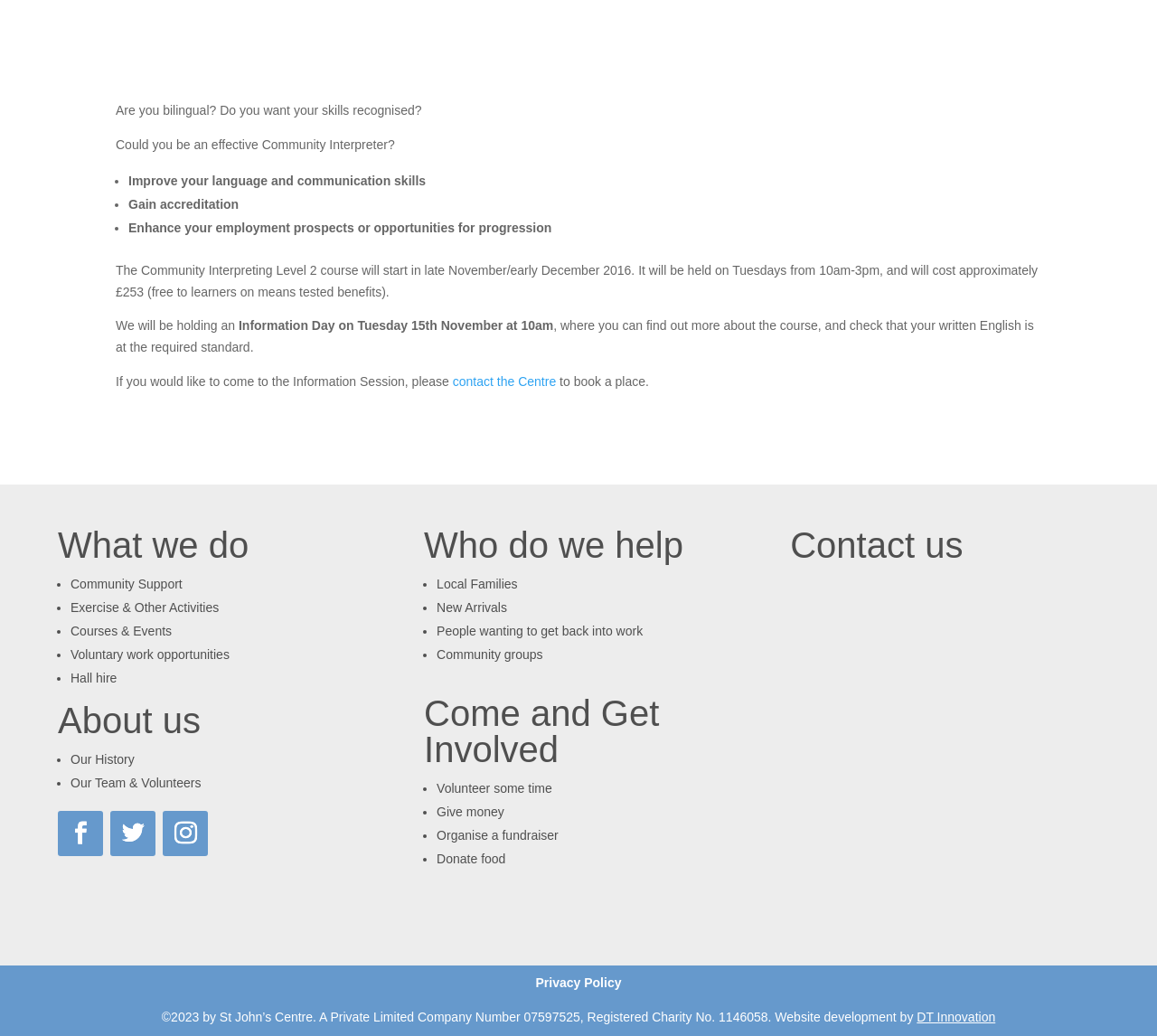Locate the bounding box of the UI element with the following description: "Limelight kurta prices".

None